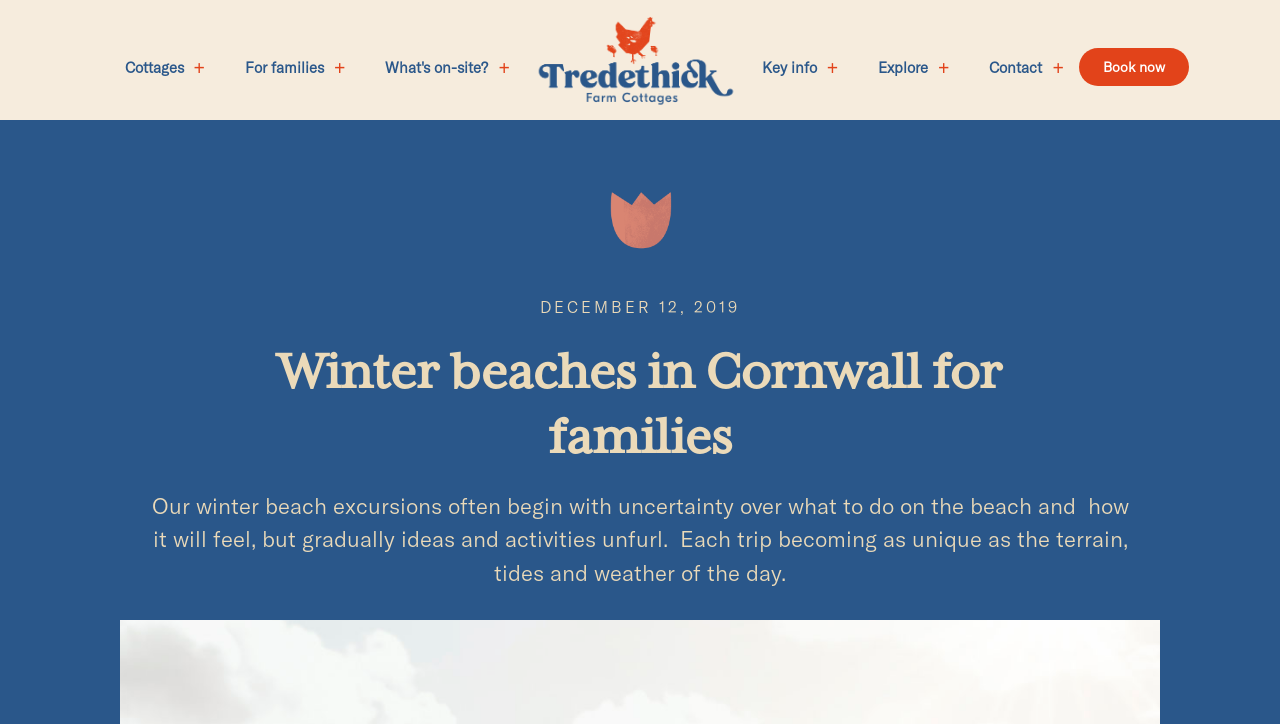What is the date mentioned on the webpage?
Examine the screenshot and reply with a single word or phrase.

DECEMBER 12, 2019